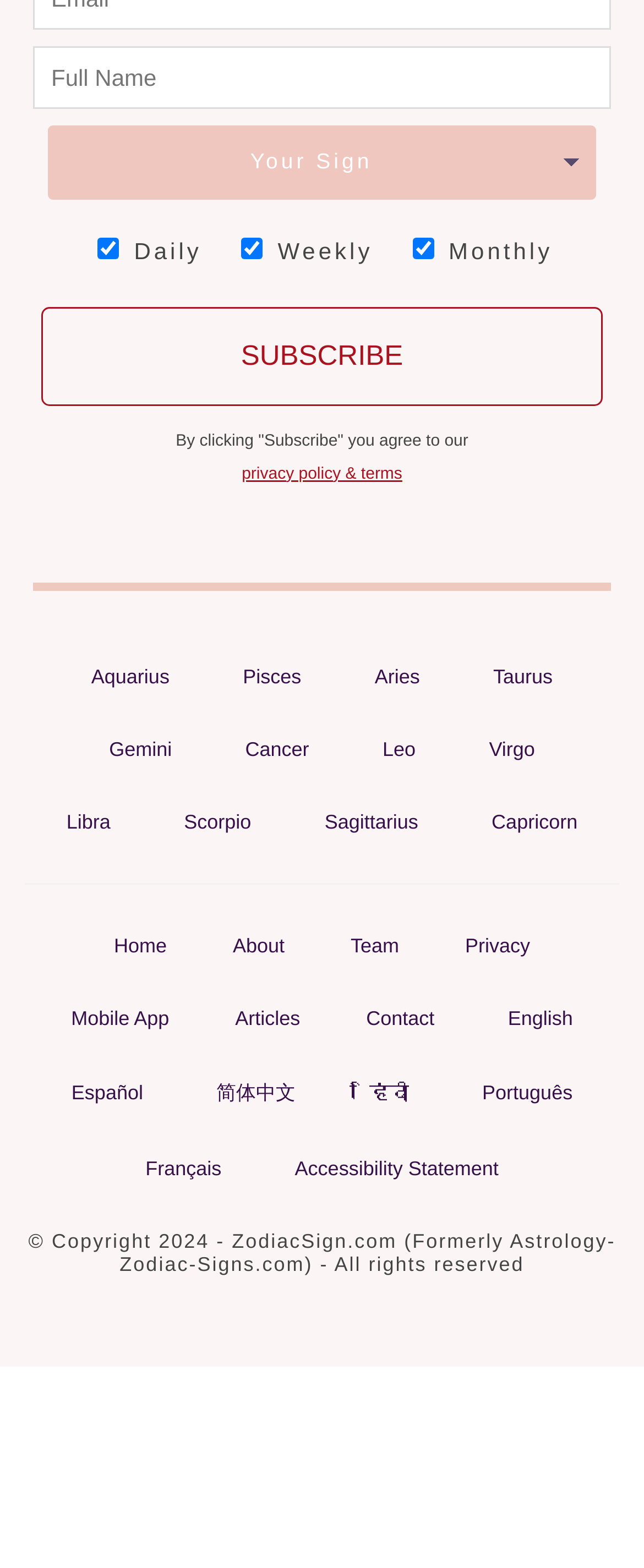How many zodiac signs are listed?
Using the information from the image, provide a comprehensive answer to the question.

The number of zodiac signs listed can be determined by counting the link elements with zodiac sign names. There are 12 link elements with zodiac sign names, namely 'Aquarius', 'Pisces', 'Aries', 'Taurus', 'Gemini', 'Cancer', 'Leo', 'Virgo', 'Libra', 'Scorpio', 'Sagittarius', and 'Capricorn'.